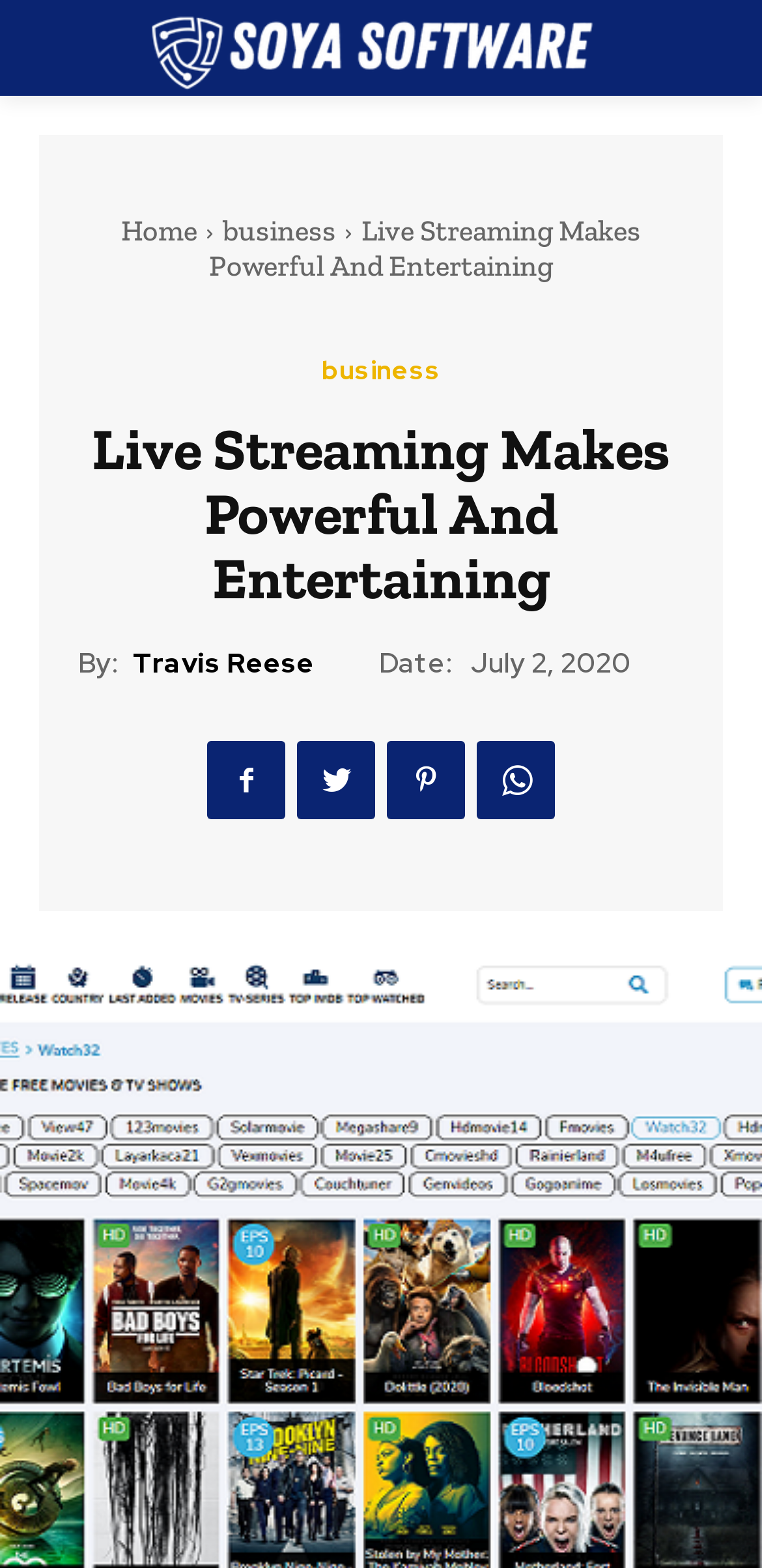Determine the bounding box coordinates of the clickable region to carry out the instruction: "Go to home page".

[0.159, 0.136, 0.259, 0.158]